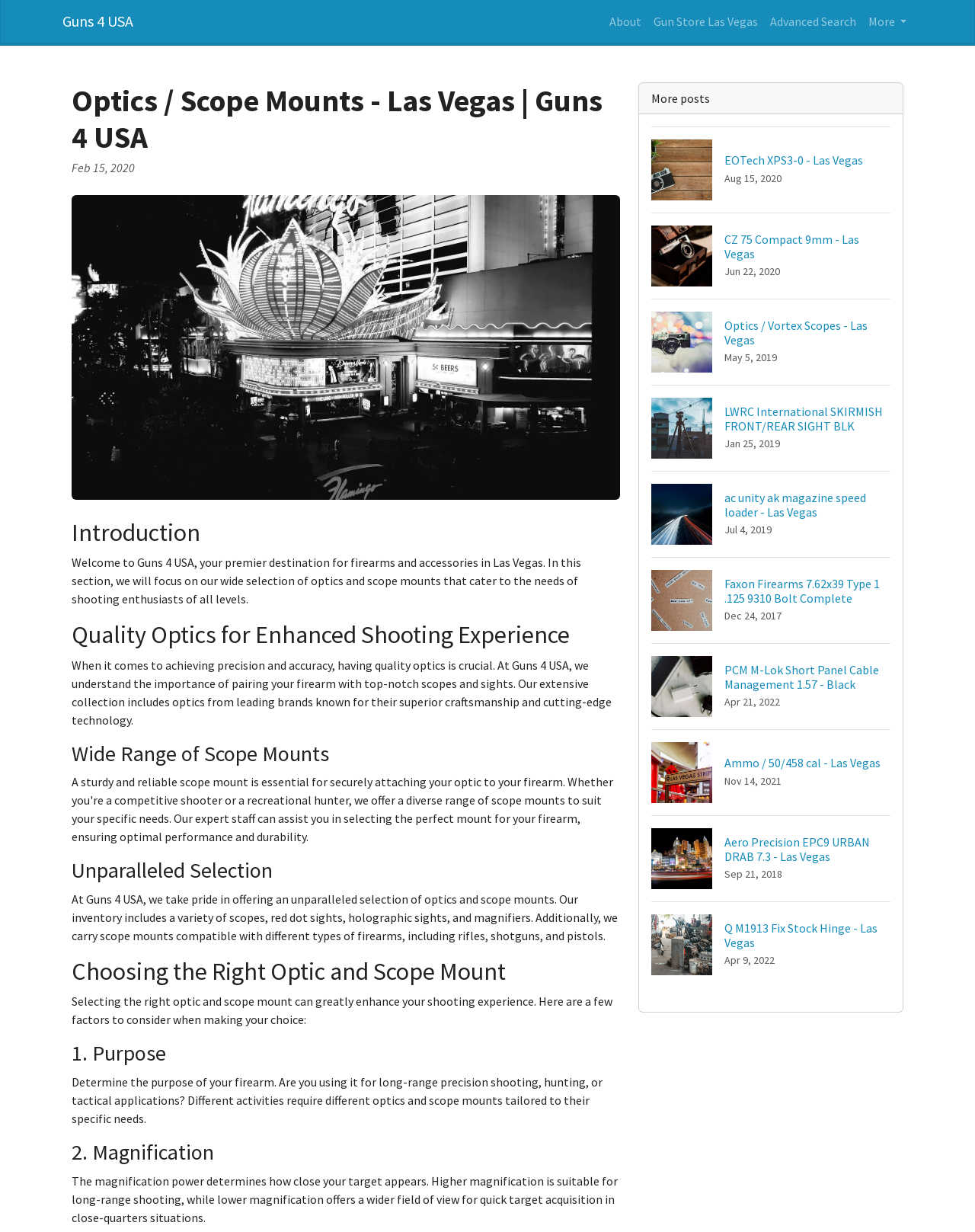Elaborate on the information and visuals displayed on the webpage.

The webpage is about optics and scope mounts at Guns 4 USA in Las Vegas. At the top, there is a navigation menu with links to "Guns 4 USA", "About", "Gun Store Las Vegas", "Advanced Search", and a "More" button. Below the navigation menu, there is a header section with a title "Optics / Scope Mounts - Las Vegas | Guns 4 USA" and a date "Feb 15, 2020". 

To the right of the header section, there is an image. Below the image, there are several sections of text, each with a heading. The first section is an introduction to Guns 4 USA, describing it as a premier destination for firearms and accessories in Las Vegas. The second section is about the importance of quality optics for an enhanced shooting experience. The third section highlights the wide range of scope mounts available. 

The following sections provide guidance on choosing the right optic and scope mount, considering factors such as purpose, magnification, and other aspects. There are seven sections in total, each with a heading and descriptive text.

On the right side of the page, there are 10 links to specific products or articles, each with an image and a heading. These links are arranged vertically, with the most recent one at the top. The products or articles include EOTech XPS3-0, CZ 75 Compact 9mm, Vortex Scopes, and others.